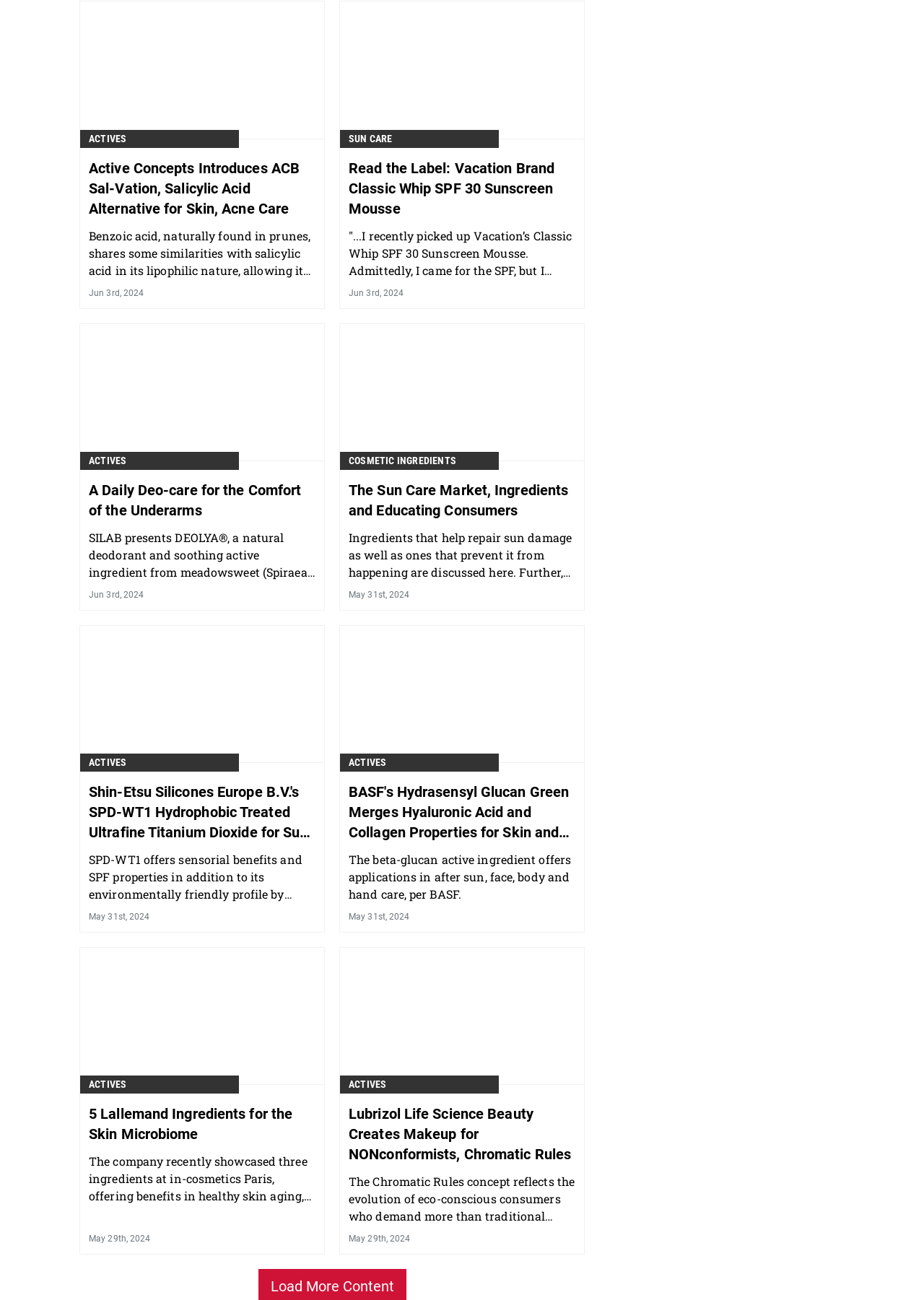Locate the bounding box coordinates of the region to be clicked to comply with the following instruction: "Learn about The Sun Care Market, Ingredients and Educating Consumers". The coordinates must be four float numbers between 0 and 1, in the form [left, top, right, bottom].

[0.377, 0.369, 0.623, 0.404]